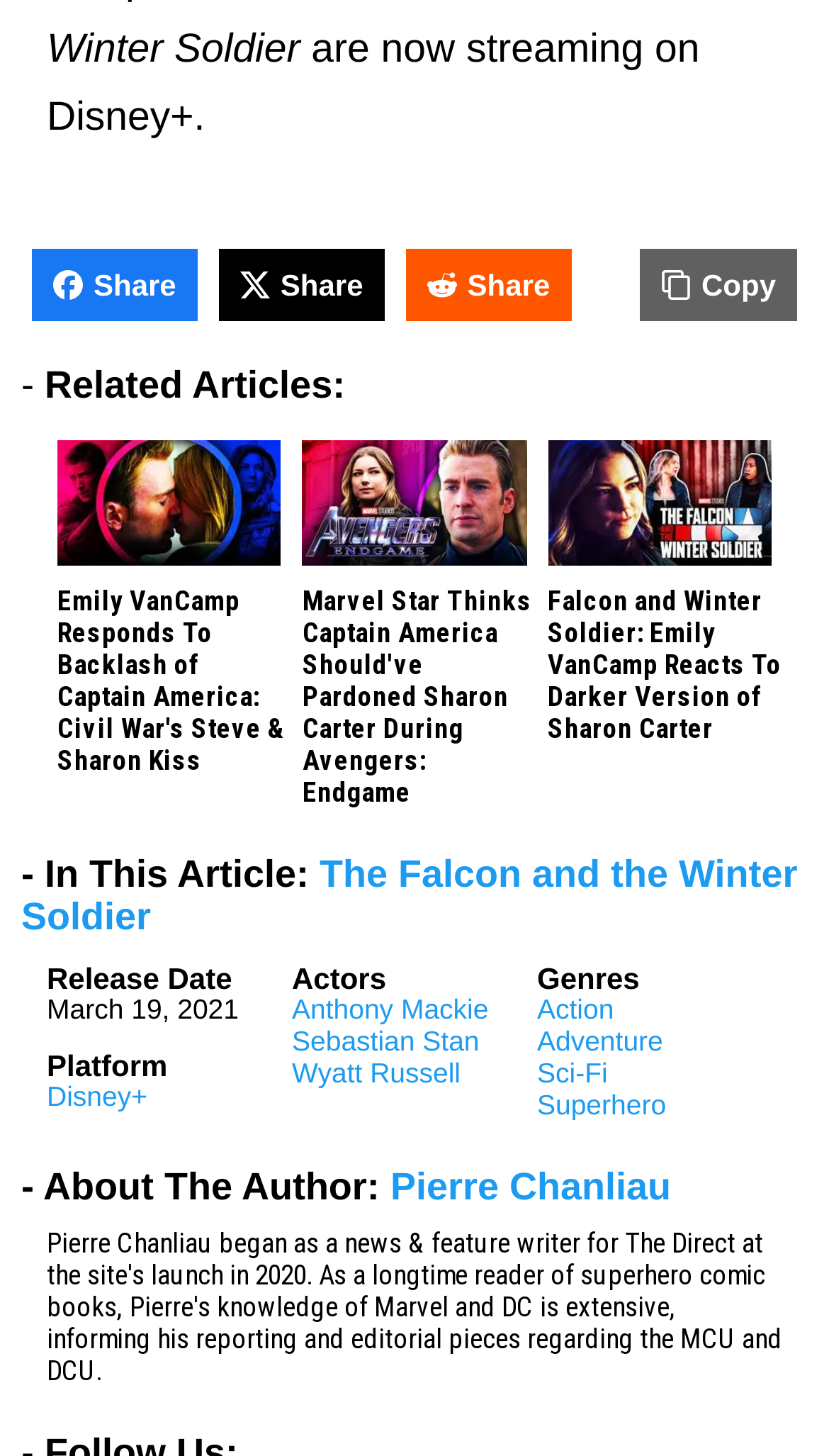Find the bounding box coordinates of the element's region that should be clicked in order to follow the given instruction: "find out what ferrets can eat". The coordinates should consist of four float numbers between 0 and 1, i.e., [left, top, right, bottom].

None